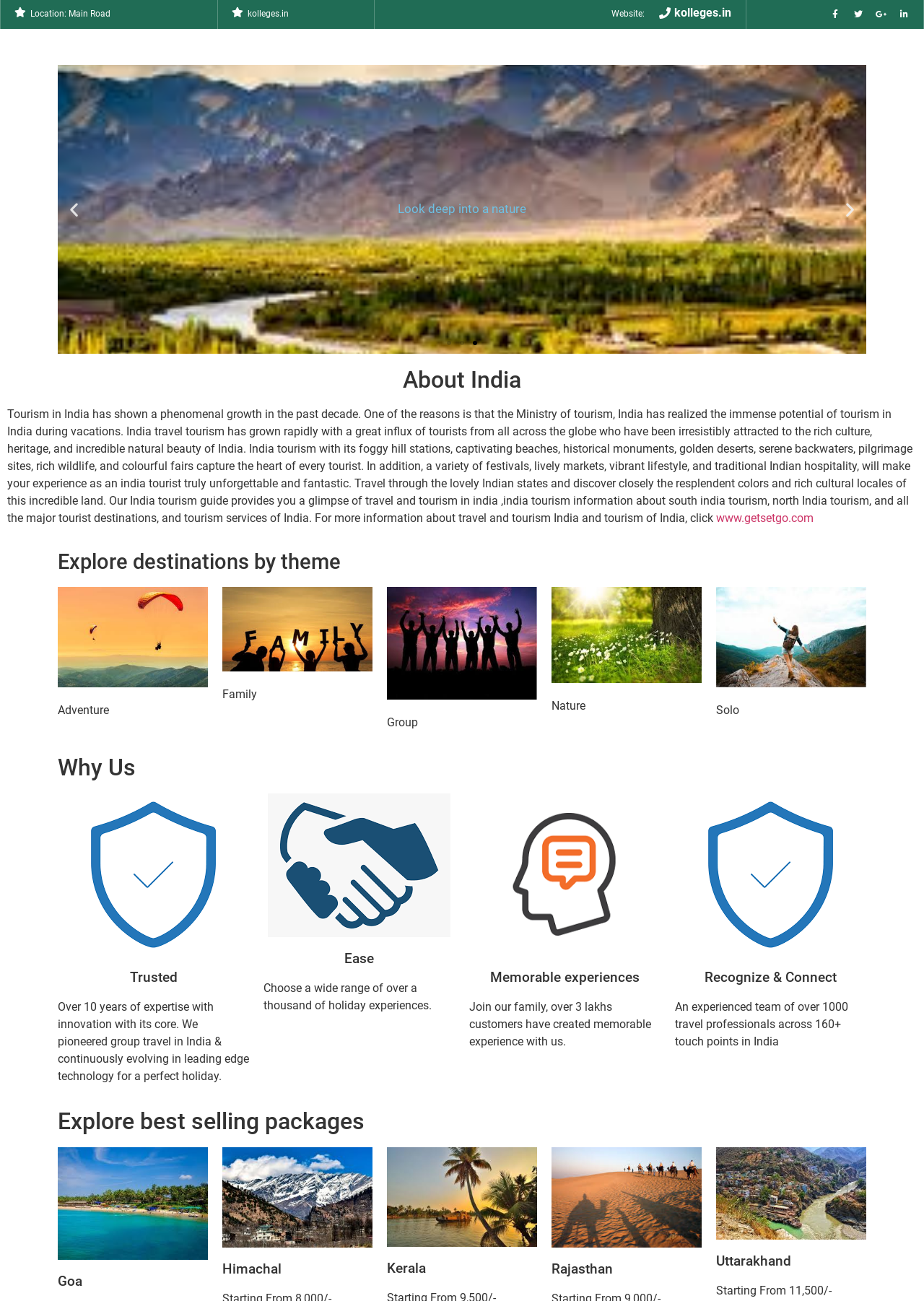What is the price mentioned for a package?
Using the visual information from the image, give a one-word or short-phrase answer.

11,500/-